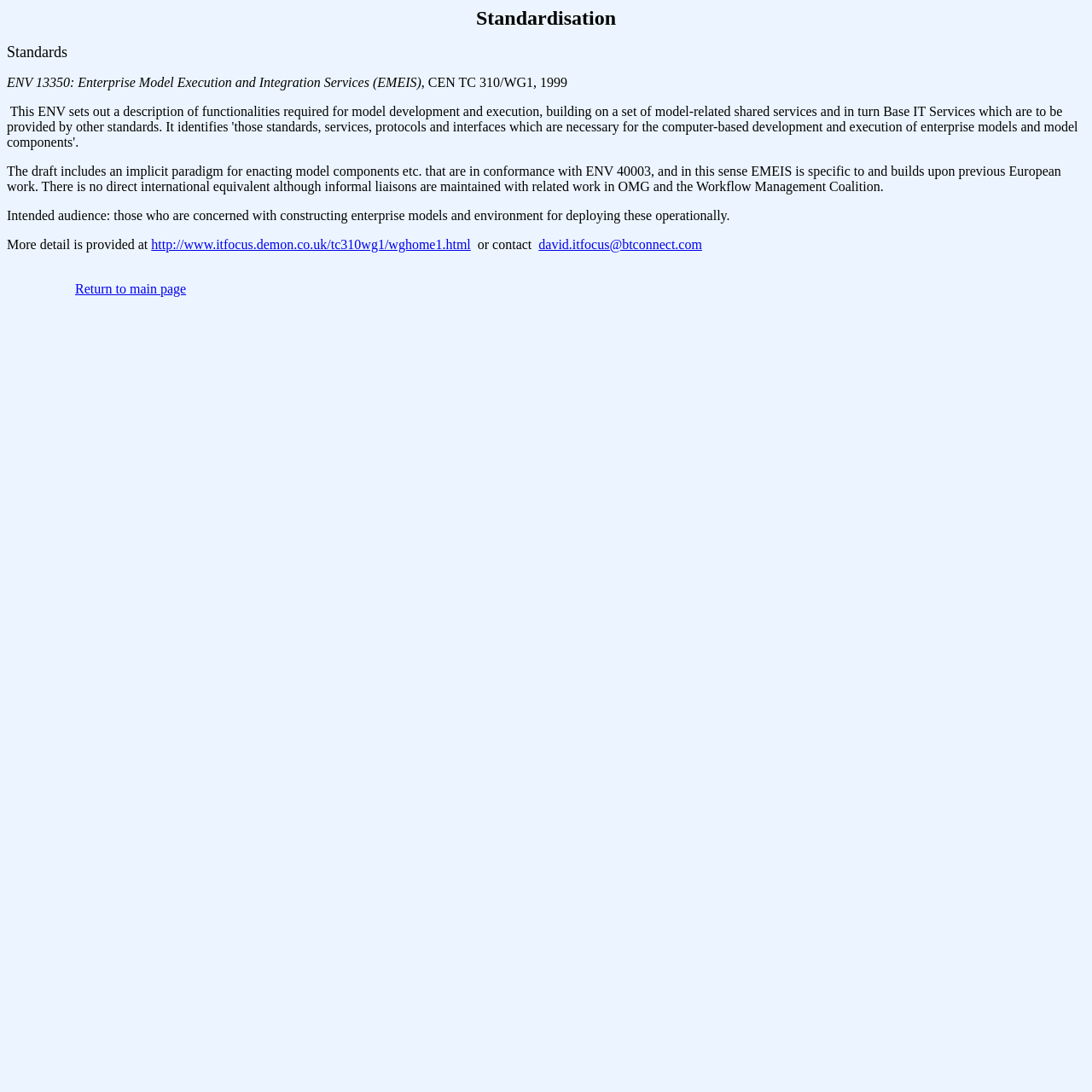Produce an elaborate caption capturing the essence of the webpage.

The webpage is about the standard "ENV 13350: Enterprise Model Execution and Integration Services (EMEIS)" and its related information. At the top, there is a title "Standardisation" followed by a subtitle "Standards". Below the title, the full name of the standard "ENV 13350: Enterprise Model Execution and Integration Services (EMEIS)" is displayed, along with its publication information ", CEN TC 310/WG1, 1999".

The main content of the webpage is a paragraph that describes the standard, mentioning its relation to ENV 40003 and its uniqueness compared to international standards. Below this paragraph, there is a statement about the intended audience of the standard, which is those who construct enterprise models and environments for deploying them operationally.

Further down, there is a sentence that invites the reader to learn more about the standard, with a link to an external webpage and an email address for contact. On the right side of this sentence, there is a blockquote with a link to return to the main page.